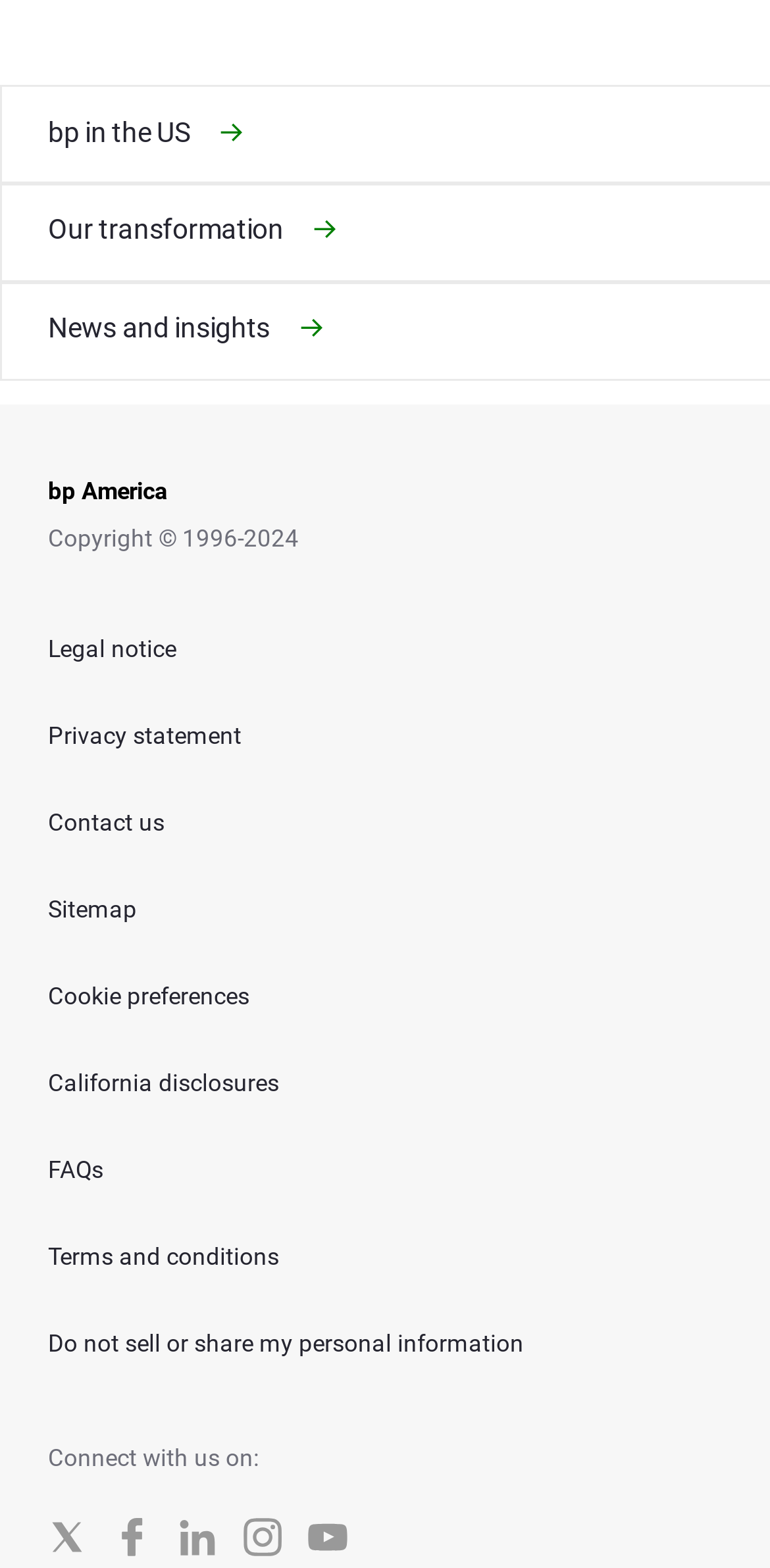Find the bounding box coordinates corresponding to the UI element with the description: "News and insights". The coordinates should be formatted as [left, top, right, bottom], with values as floats between 0 and 1.

[0.062, 0.196, 0.938, 0.223]